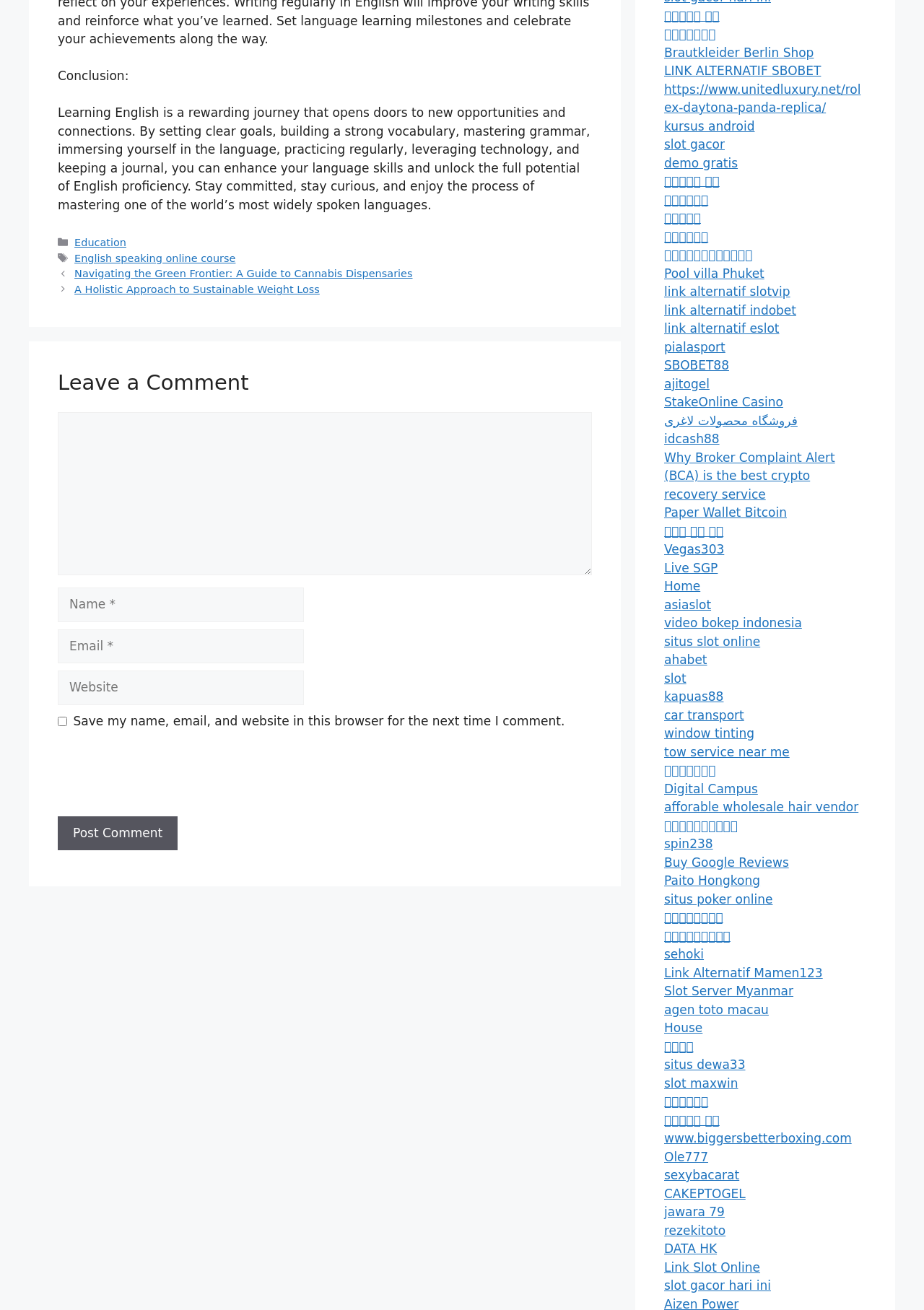Identify the bounding box coordinates for the element that needs to be clicked to fulfill this instruction: "Click on the '토토사이트 추천' link". Provide the coordinates in the format of four float numbers between 0 and 1: [left, top, right, bottom].

[0.719, 0.006, 0.779, 0.017]